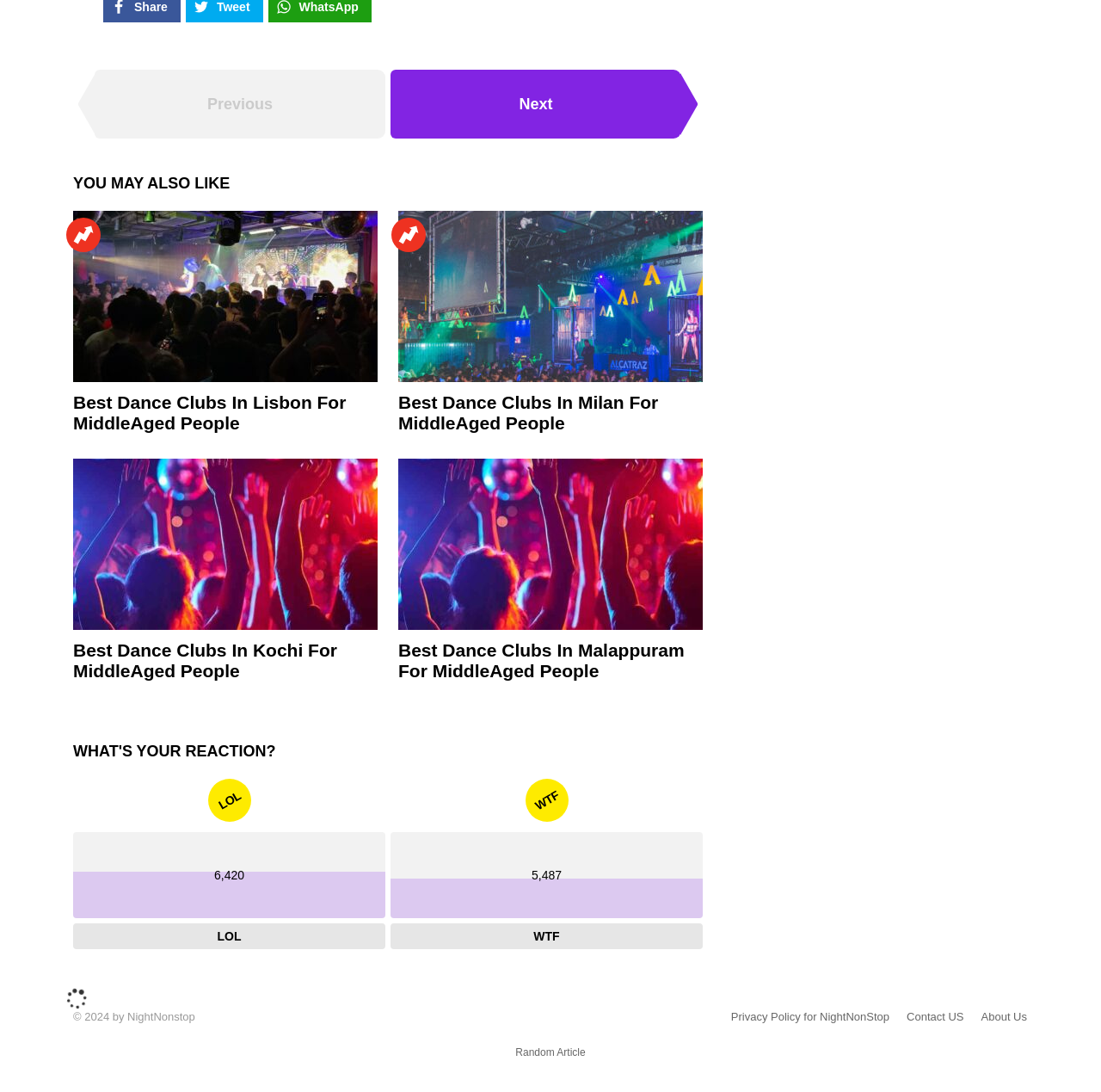Find the bounding box coordinates of the element to click in order to complete this instruction: "Click on the link 'Best Dance Clubs In Milan For MiddleAged People'". The bounding box coordinates must be four float numbers between 0 and 1, denoted as [left, top, right, bottom].

[0.362, 0.193, 0.638, 0.35]